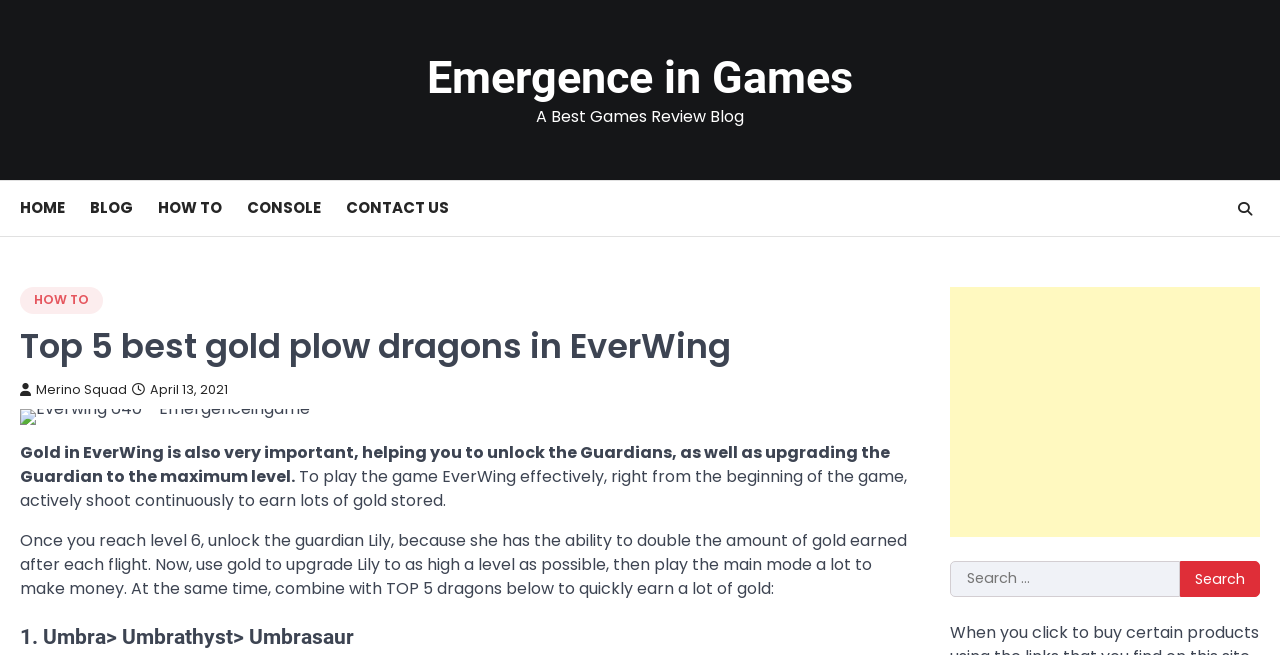Refer to the screenshot and answer the following question in detail:
What is the name of the first recommended dragon?

I found the answer by looking at the heading element with the bounding box coordinates [0.016, 0.949, 0.719, 0.997], which contains the text '1. Umbra> Umbrathyst> Umbrasaur'.